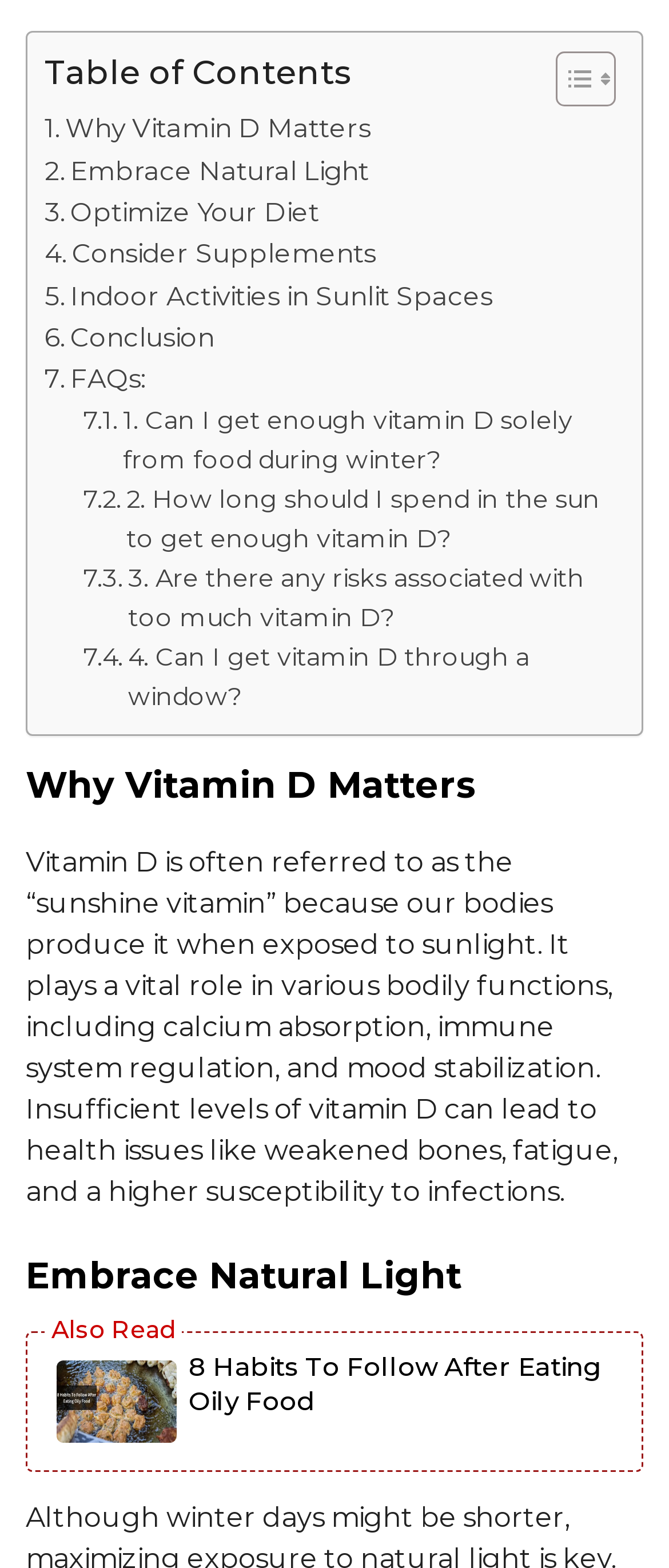Please find and report the bounding box coordinates of the element to click in order to perform the following action: "View '8 Habits To Follow After Eating Oily Food'". The coordinates should be expressed as four float numbers between 0 and 1, in the format [left, top, right, bottom].

[0.085, 0.861, 0.264, 0.926]